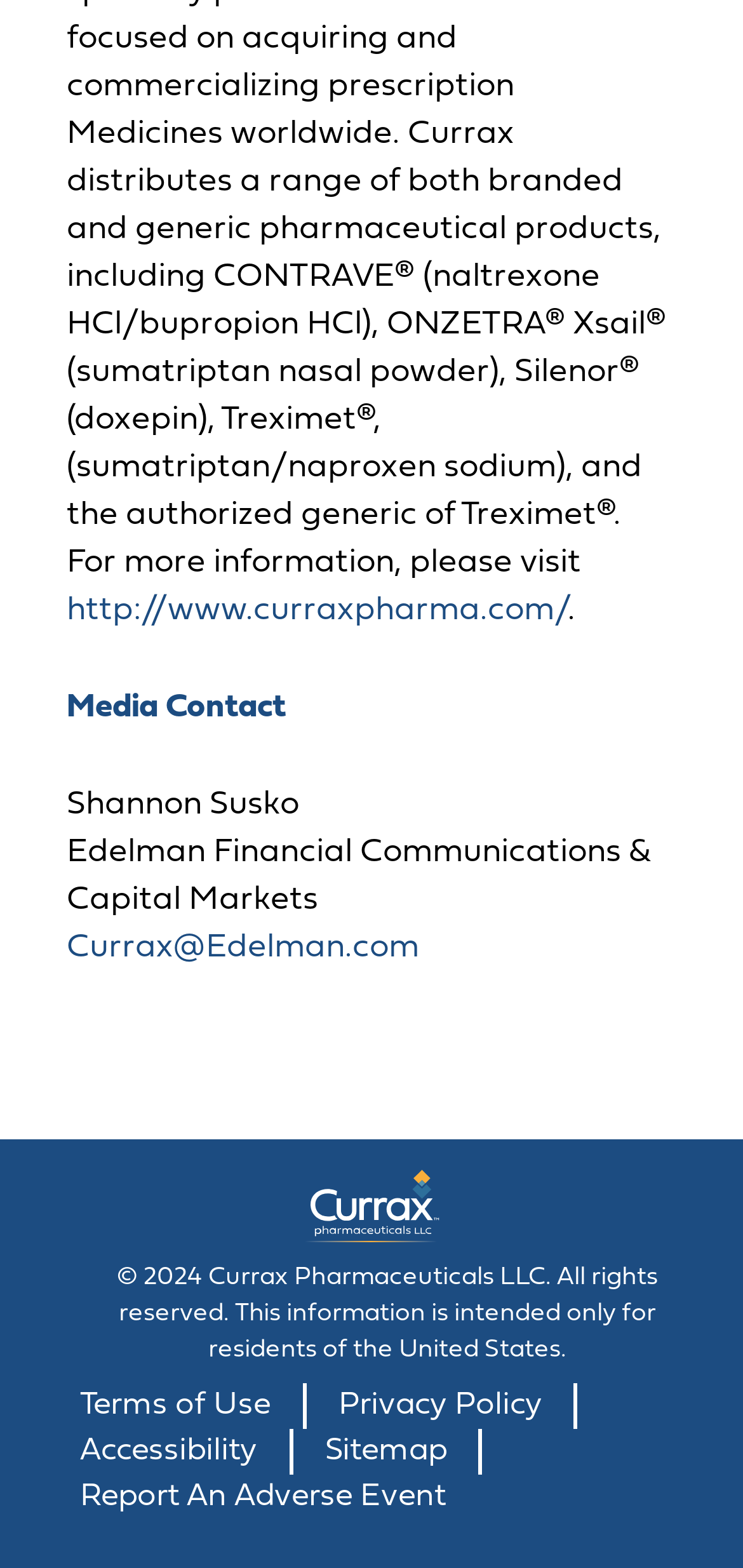Give a short answer to this question using one word or a phrase:
What are the three links at the bottom of the page?

Terms of Use, Privacy Policy, Accessibility